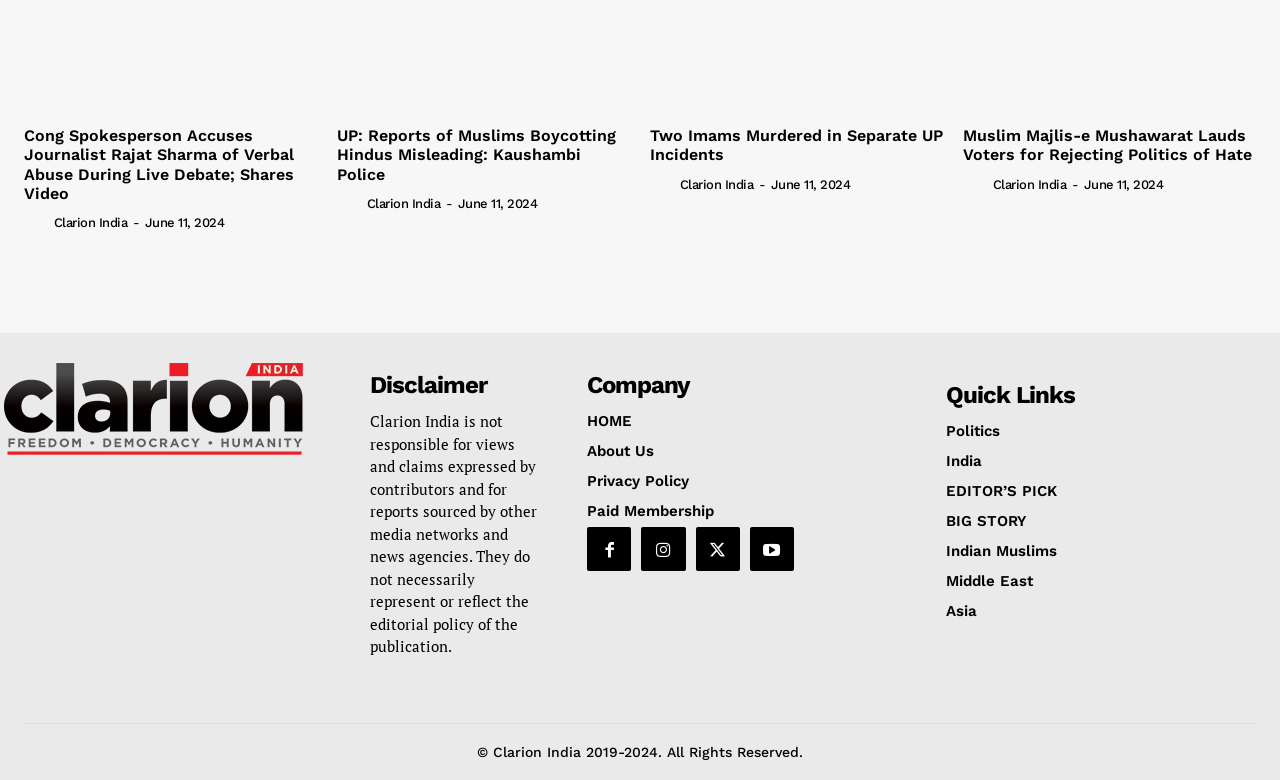Identify the bounding box coordinates of the area you need to click to perform the following instruction: "Click the 'Politics' quick link".

[0.739, 0.541, 0.981, 0.564]